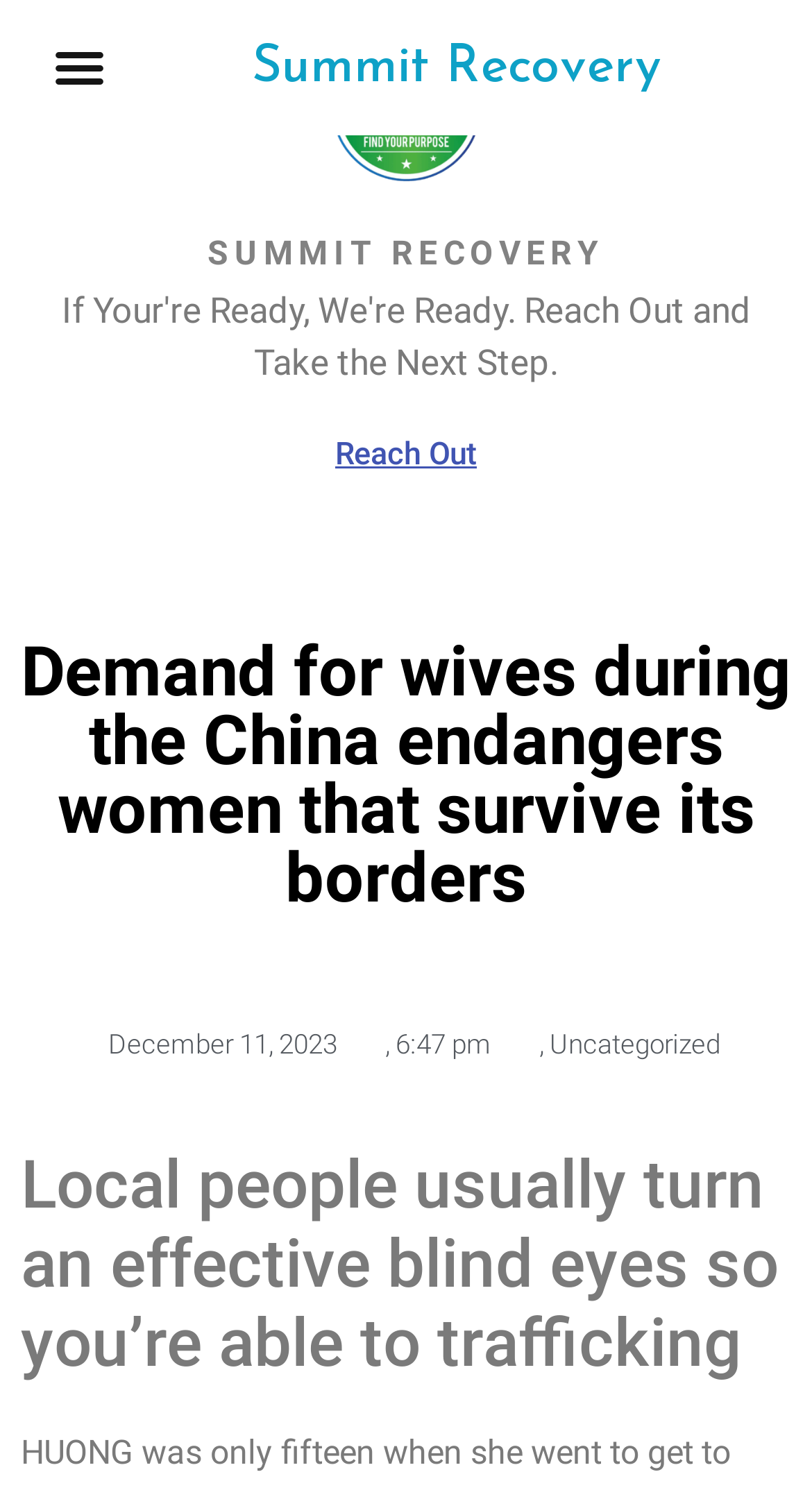Offer a comprehensive description of the webpage’s content and structure.

The webpage appears to be a news article or blog post. At the top, there is a header section with the title "Summit Recovery" in a prominent font, accompanied by a menu toggle button on the left side. Below the header, there is a logo image of "Summit Recovery" with a link to the same title.

The main content of the webpage is divided into sections. The first section has a heading that reads "Demand for wives during the China endangers women that survive its borders", which is a long title that spans almost the entire width of the page. This section likely contains the main article or news content.

Below the main heading, there is a link to "Reach Out" on the right side, which may be a call-to-action or a contact link. Further down, there is a subheading that reads "Local people usually turn an effective blind eyes so you’re able to trafficking", which is likely a continuation of the main article.

On the bottom left side of the page, there is a link to the date "December 11, 2023", indicating the publication date of the article. Next to it, there is a timestamp "6:47 pm" and a link to the category "Uncategorized", which suggests that the article is categorized under a specific topic or section.

Overall, the webpage appears to be a news article or blog post with a clear hierarchy of headings and content sections, along with some navigation links and a logo image at the top.